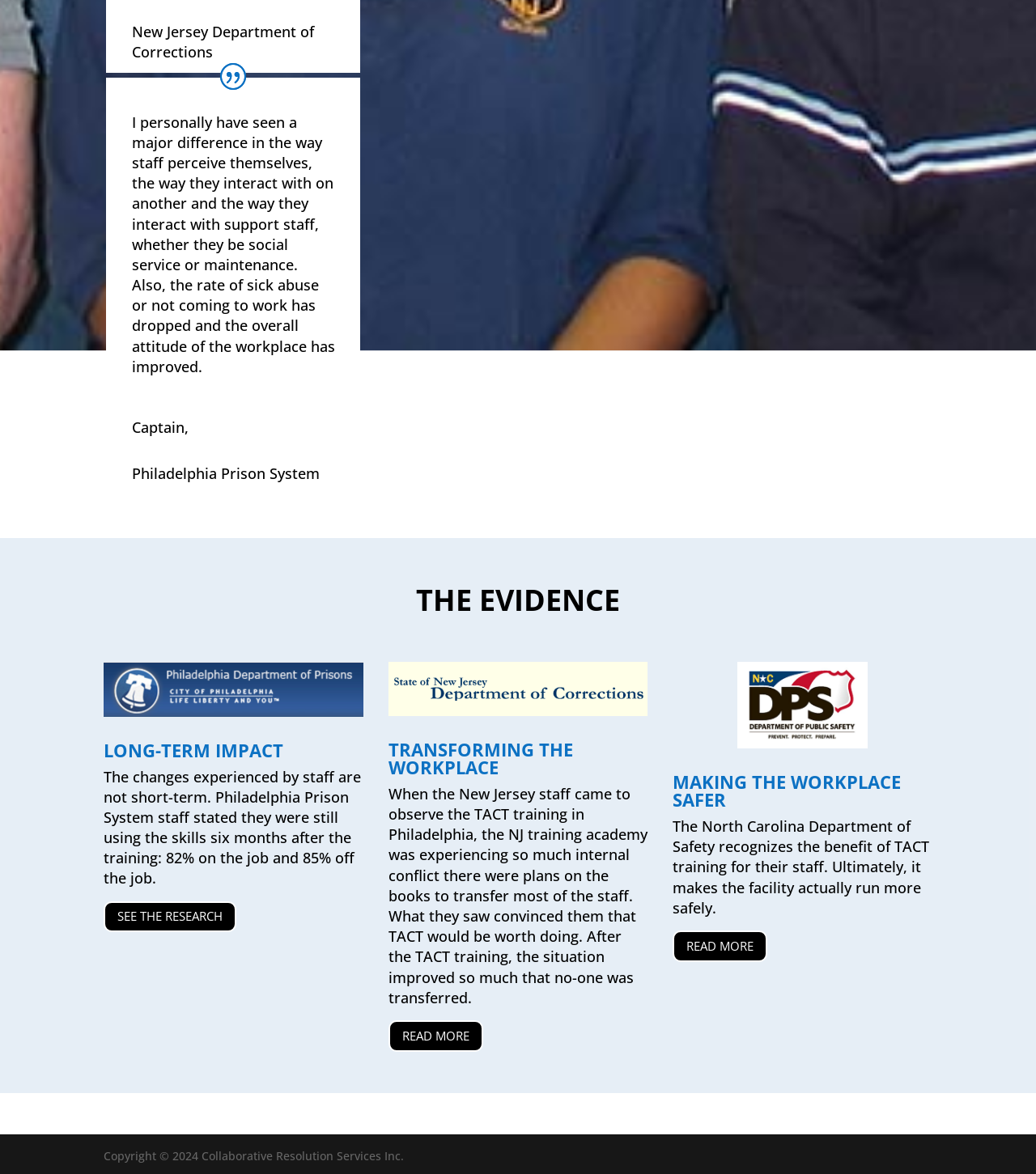What is the topic of the section with the heading 'LONG-TERM IMPACT'?
Using the image as a reference, answer with just one word or a short phrase.

Staff skills